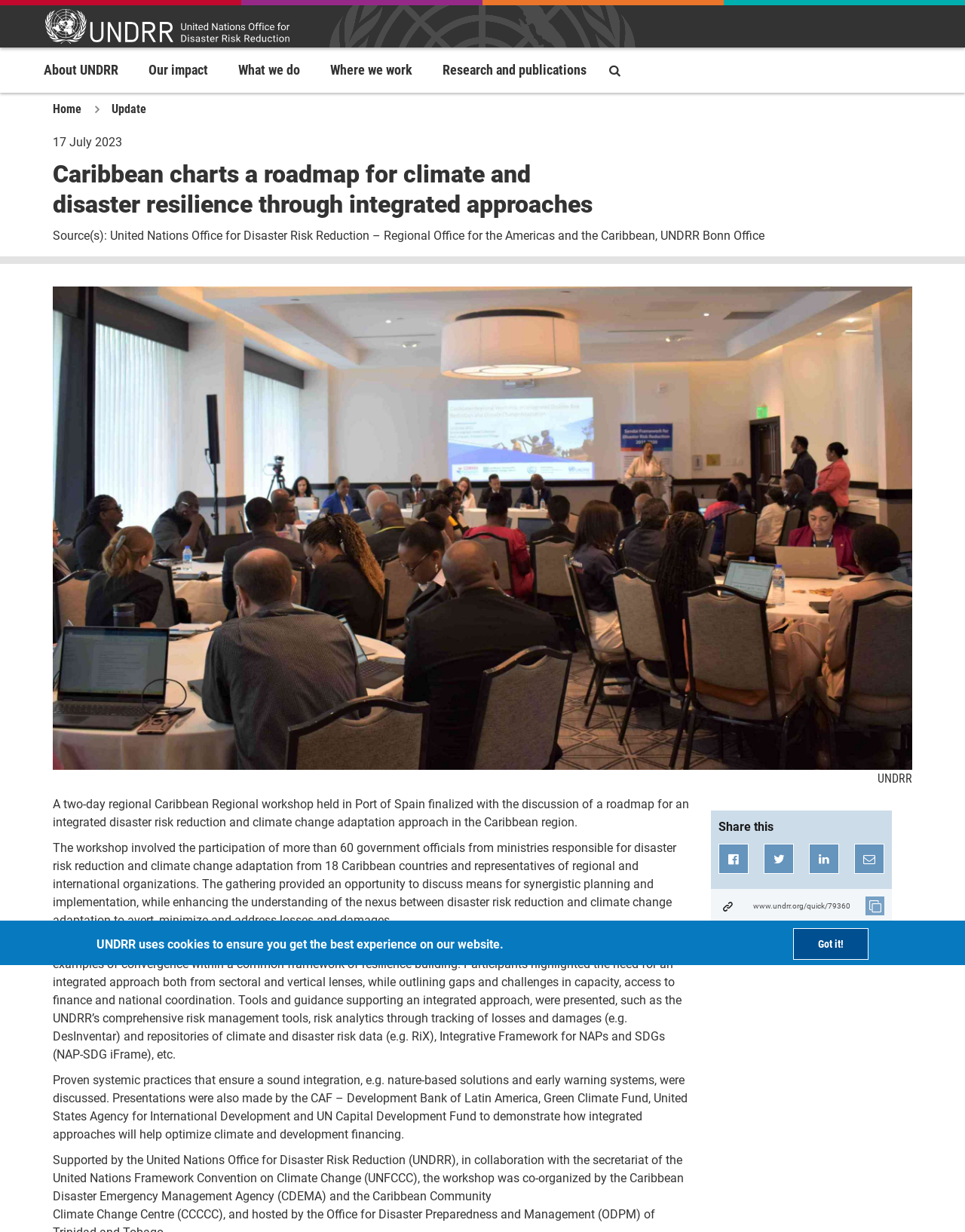Generate a thorough description of the webpage.

The webpage is about the Caribbean region's roadmap for climate and disaster resilience. At the top, there is a UNDRR logo and a navigation menu with links to "About UNDRR", "Our impact", "What we do", "Where we work", and "Research and publications". Below the navigation menu, there is a heading that reads "Caribbean charts a roadmap for climate and disaster resilience through integrated approaches".

On the left side of the page, there is a date "17 July 2023" and a source attribution section that lists the United Nations Office for Disaster Risk Reduction and other organizations. Below this section, there is a large image related to the topic.

The main content of the page is divided into four paragraphs of text. The first paragraph describes a two-day regional workshop held in Port of Spain, where a roadmap for an integrated disaster risk reduction and climate change adaptation approach was discussed. The second paragraph explains the participation of government officials and representatives of regional and international organizations in the workshop. The third paragraph discusses the need for an integrated approach to disaster risk reduction and climate change adaptation, and highlights the presentation of various tools and guidance to support this approach. The fourth paragraph mentions the support of the United Nations Office for Disaster Risk Reduction and other organizations for the workshop.

At the bottom of the page, there is a section with social media sharing buttons and a "Copy to Clipboard" button. There is also a cookie notification alert dialog at the bottom of the page, which informs users that the website uses cookies to ensure the best experience.